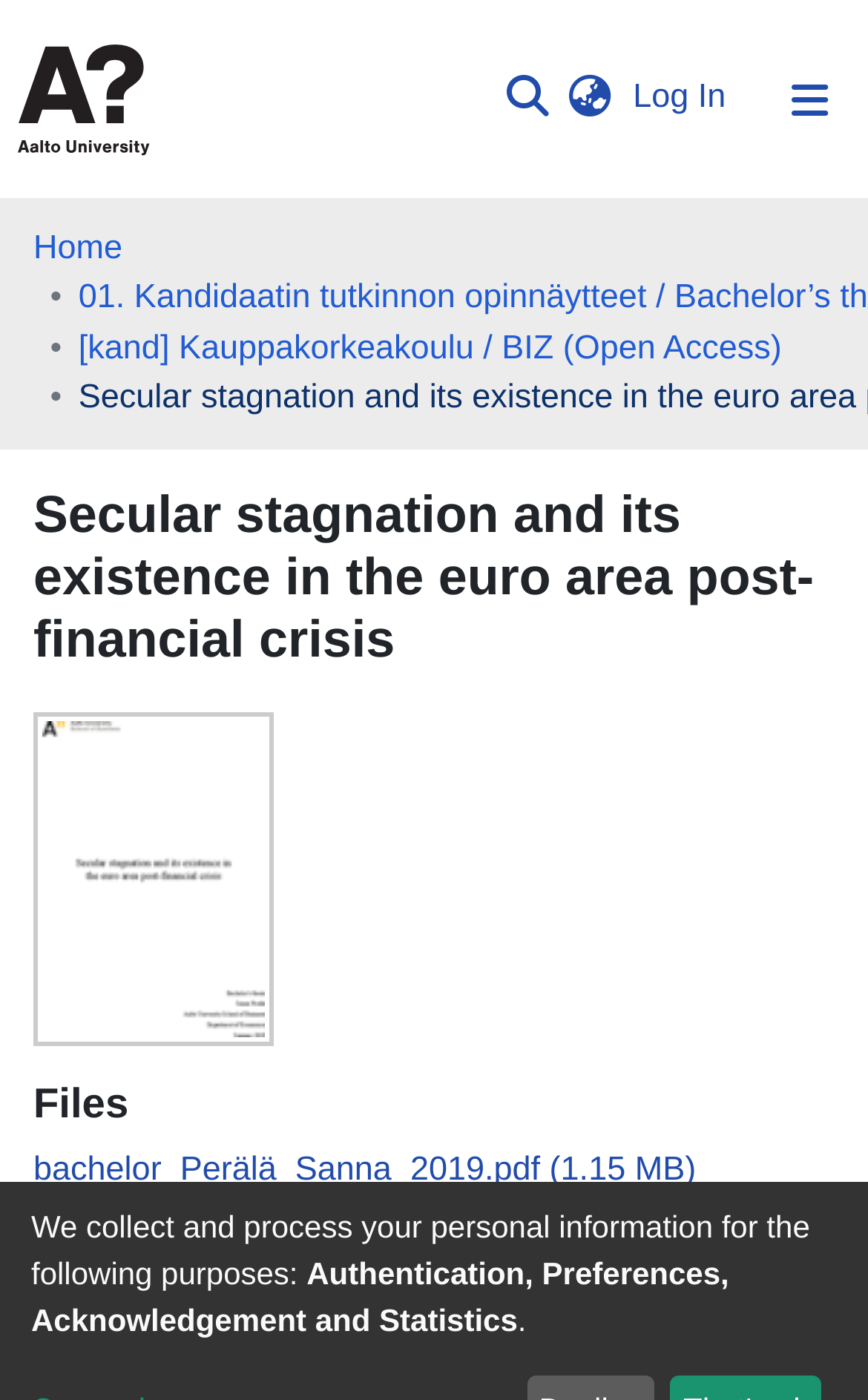Respond with a single word or phrase to the following question:
What is the file type of the downloadable file?

pdf